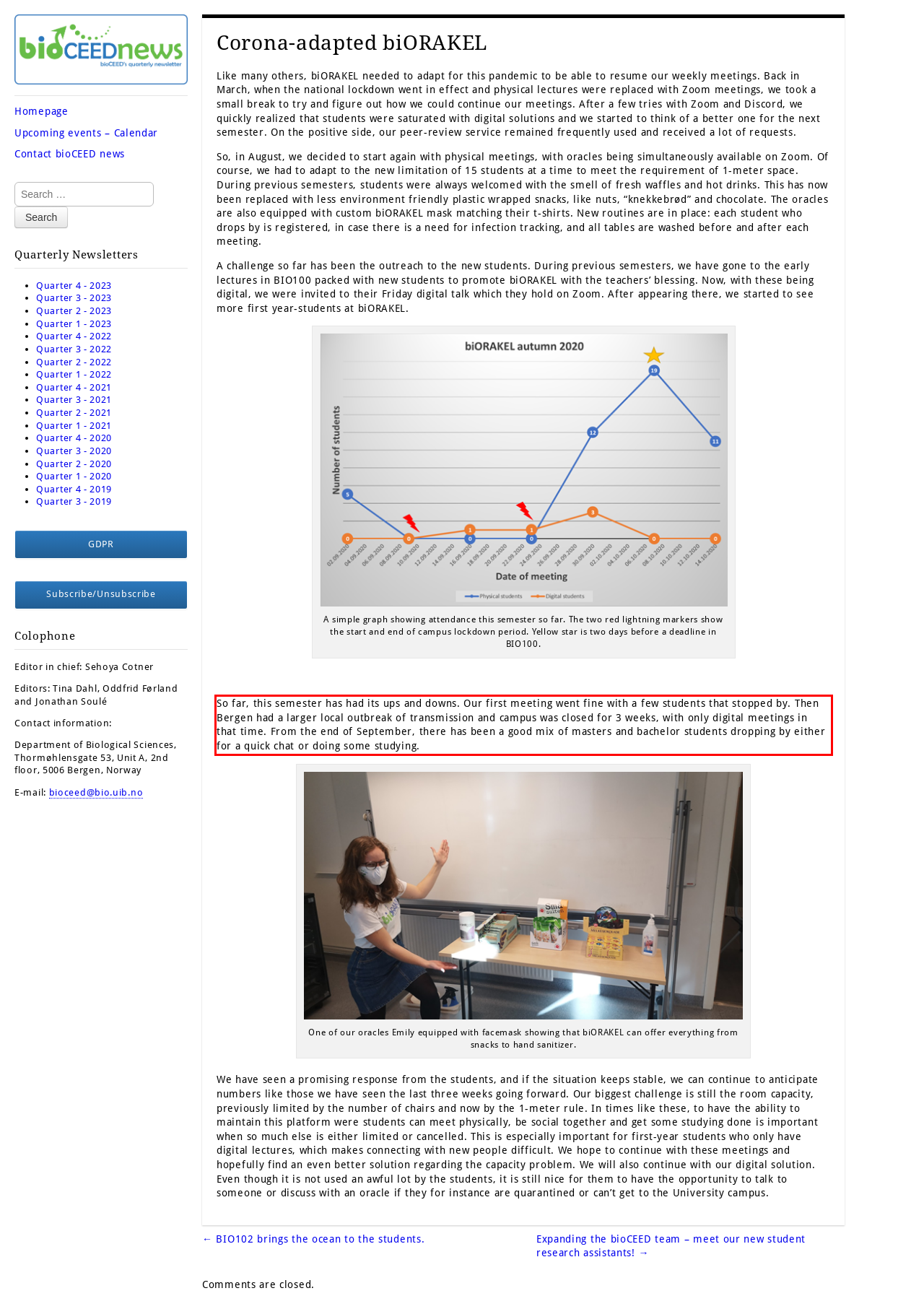Examine the webpage screenshot and use OCR to obtain the text inside the red bounding box.

So far, this semester has had its ups and downs. Our first meeting went fine with a few students that stopped by. Then Bergen had a larger local outbreak of transmission and campus was closed for 3 weeks, with only digital meetings in that time. From the end of September, there has been a good mix of masters and bachelor students dropping by either for a quick chat or doing some studying.